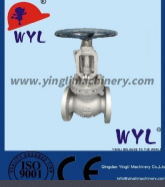What is the certification symbol displayed on the image?
Using the image provided, answer with just one word or phrase.

ISO 9001